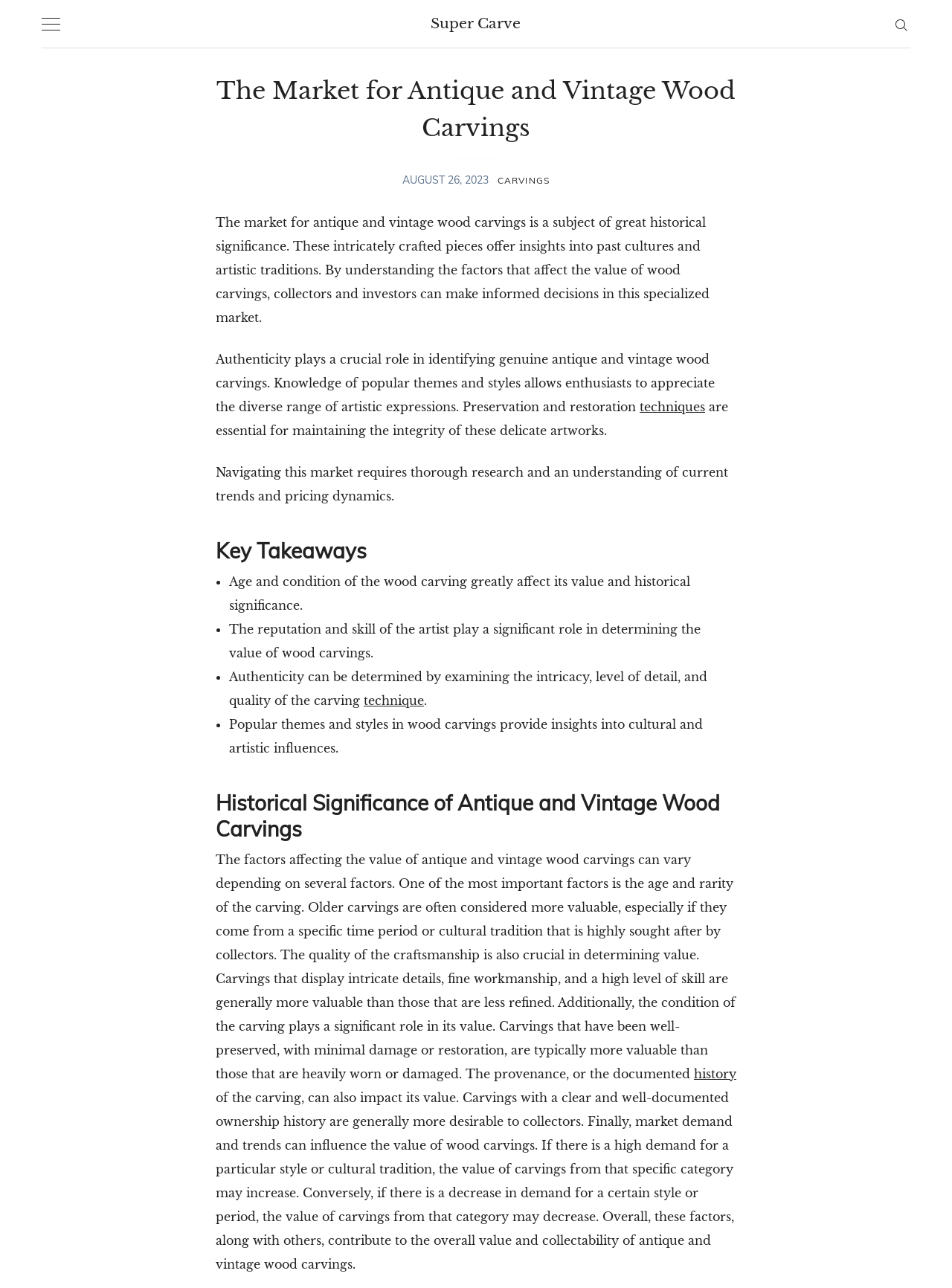Can you extract the primary headline text from the webpage?

The Market for Antique and Vintage Wood Carvings